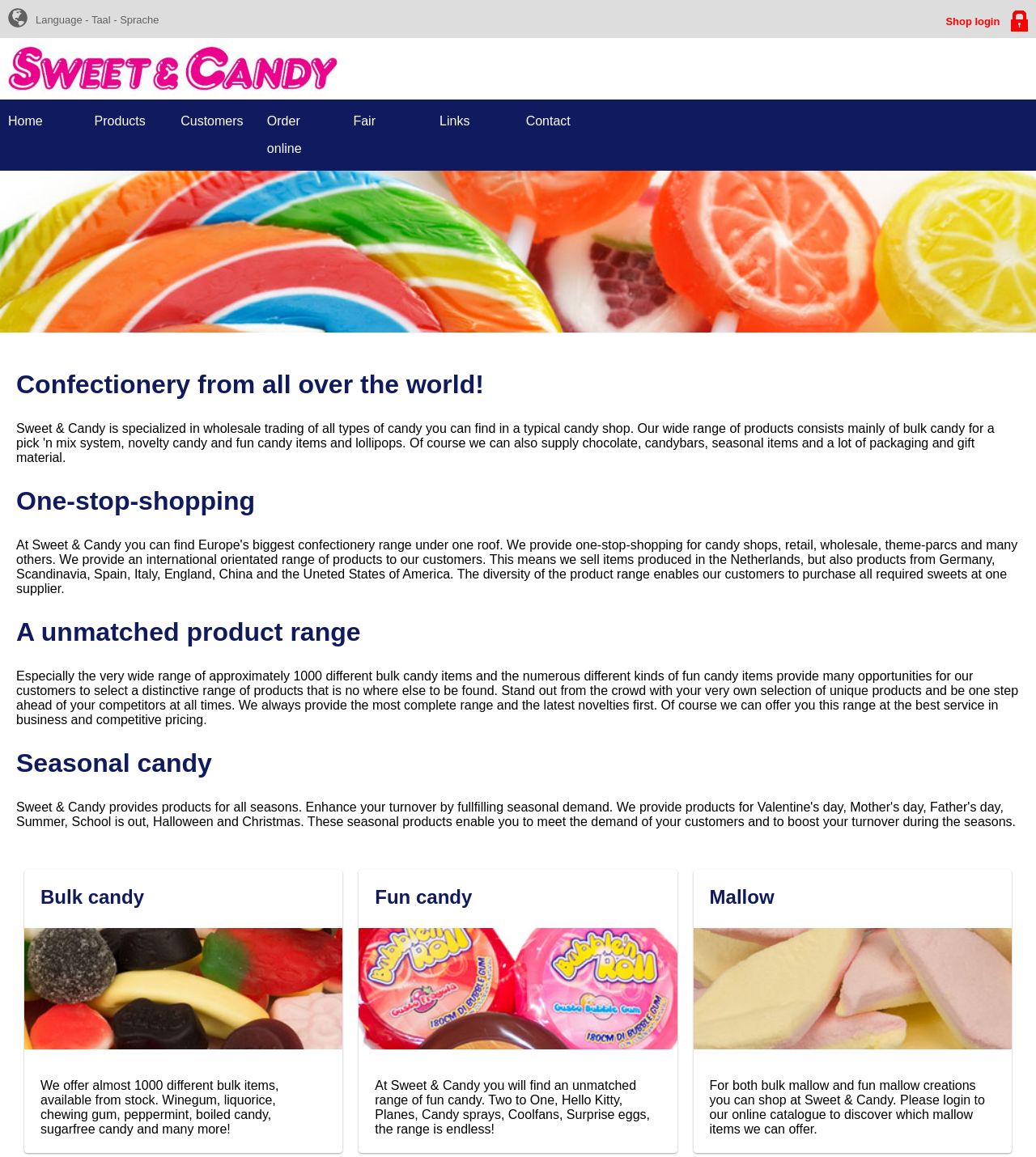How many bulk candy items are available?
Using the image, respond with a single word or phrase.

Almost 1000